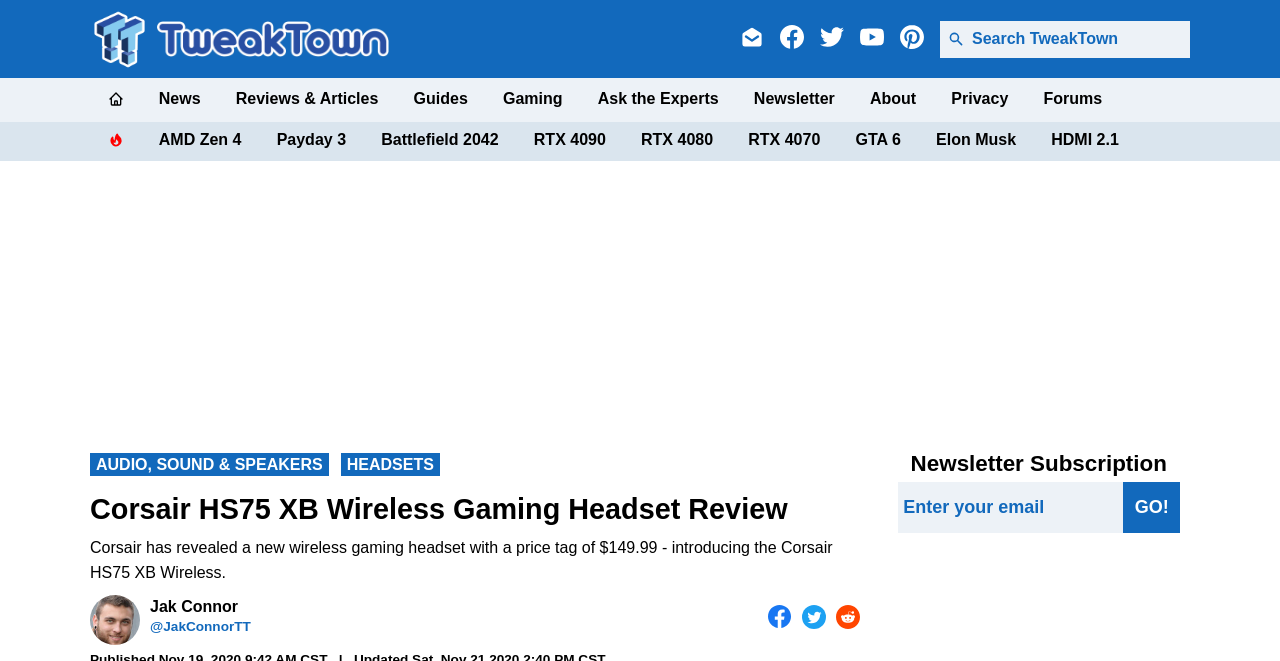Find the bounding box coordinates of the element's region that should be clicked in order to follow the given instruction: "Follow us on Facebook". The coordinates should consist of four float numbers between 0 and 1, i.e., [left, top, right, bottom].

[0.609, 0.038, 0.628, 0.08]